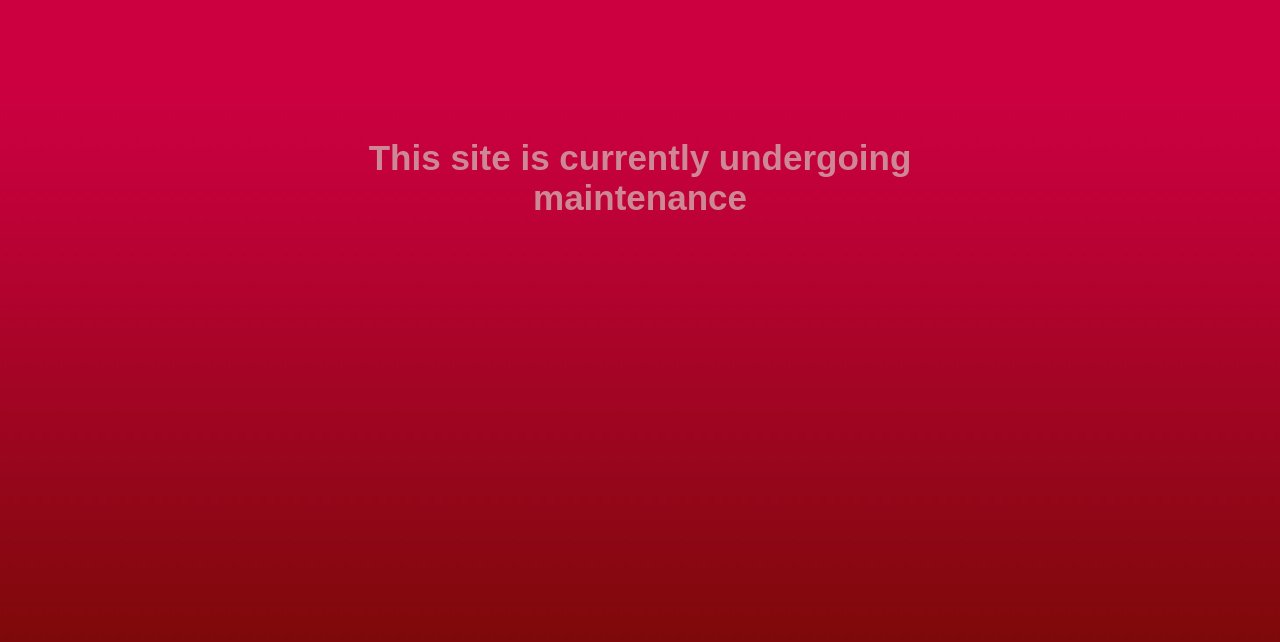Determine the main headline from the webpage and extract its text.

This site is currently undergoing maintenance